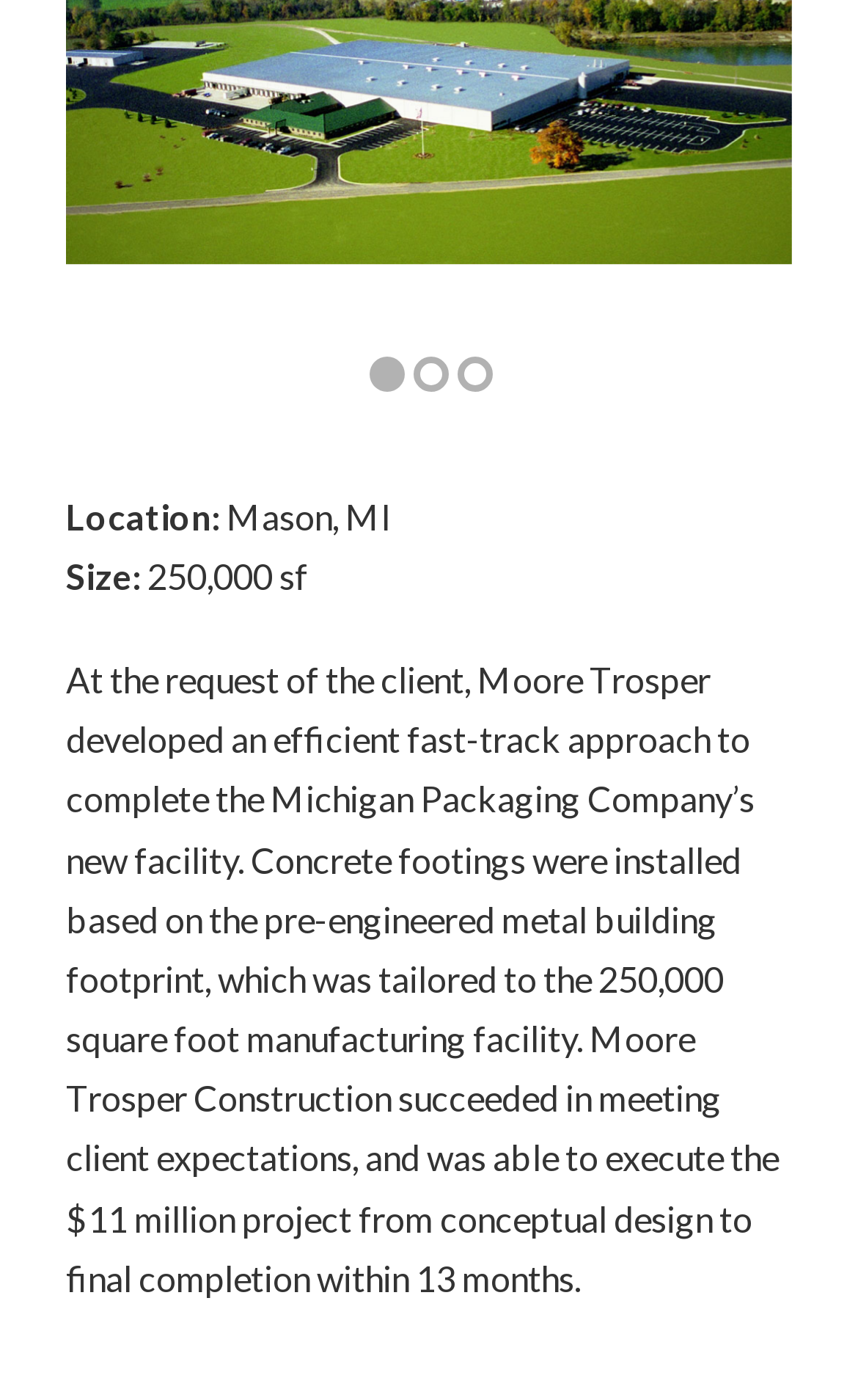Identify the bounding box coordinates for the UI element described as: "Comments/Questions?".

None